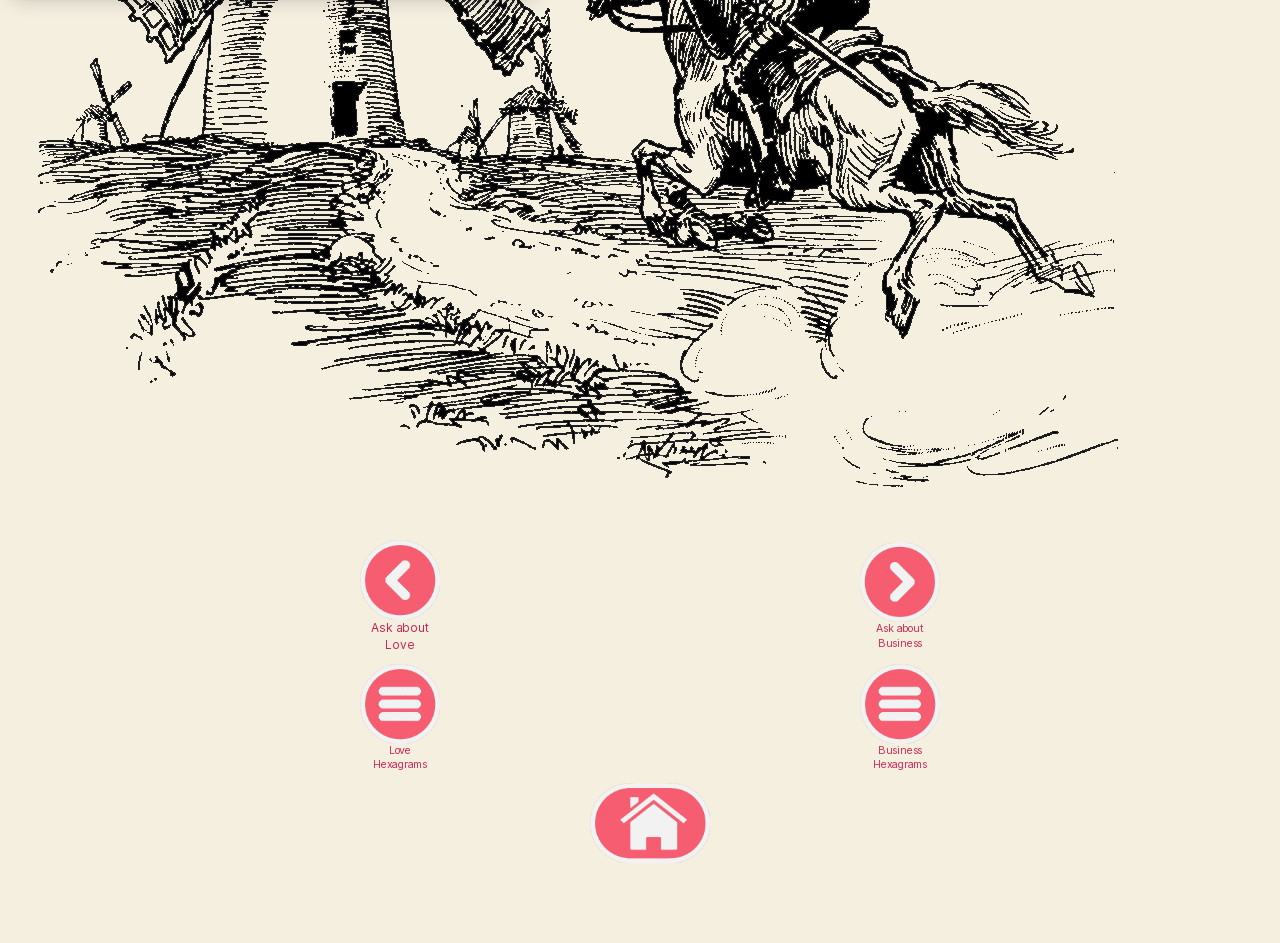Refer to the image and answer the question with as much detail as possible: What is the topic of the right column?

The topic of the right column can be determined by looking at the text content of the links and table cells. The first link says 'Ask about Business' and the second link says 'Business Hexagrams', which suggests that the main topic of the right column is related to business.